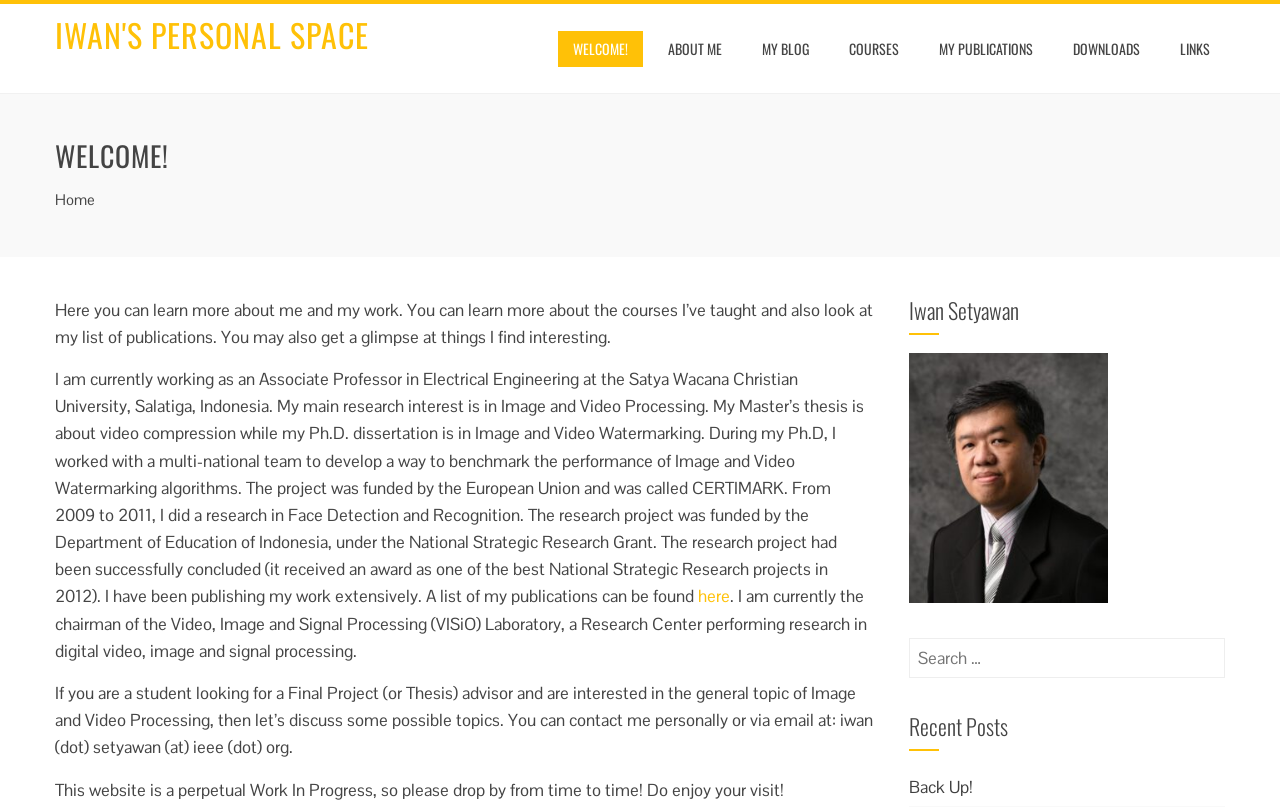What is the purpose of the search box on the website?
Please use the visual content to give a single word or phrase answer.

Search for content